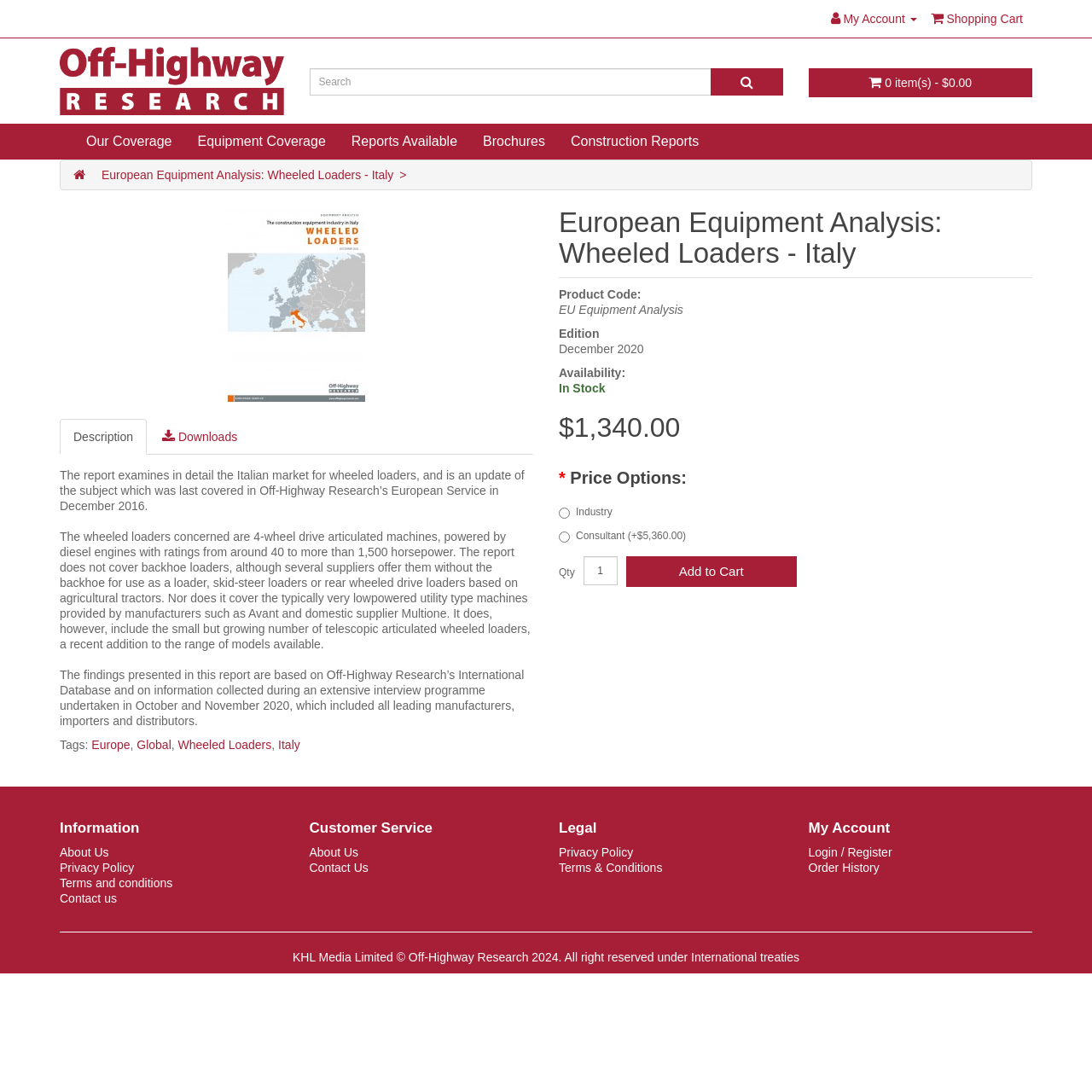What is the company name mentioned at the bottom of the webpage?
Using the image provided, answer with just one word or phrase.

KHL Media Limited